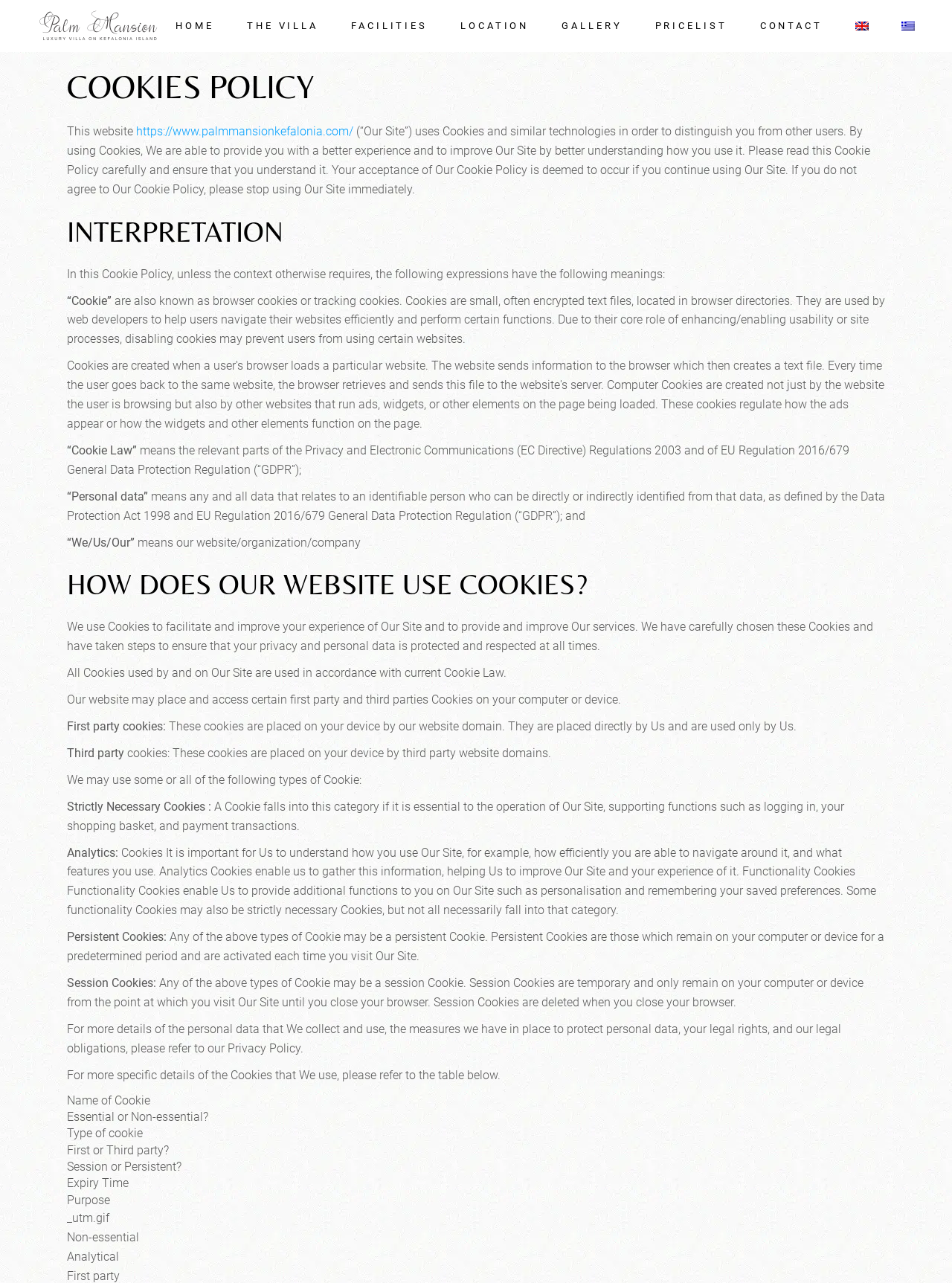Answer the question using only one word or a concise phrase: What types of cookies are used on this website?

Strictly Necessary, Analytics, Functionality, Persistent, Session